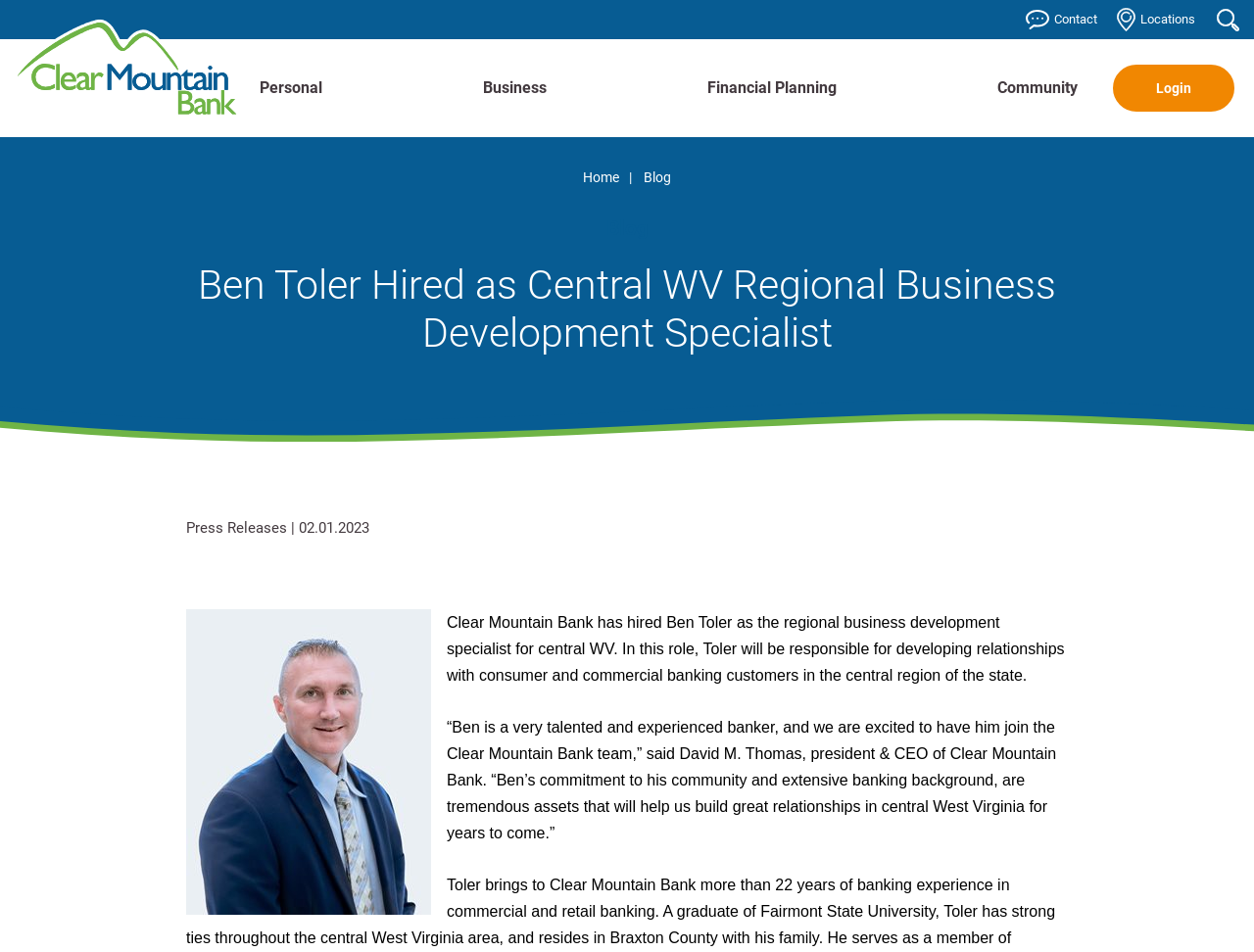Please use the details from the image to answer the following question comprehensively:
What is the region Ben Toler will be responsible for?

I determined this by reading the StaticText element which states 'Clear Mountain Bank has hired Ben Toler as the regional business development specialist for central WV.' This clearly indicates that Ben Toler will be responsible for the central WV region.